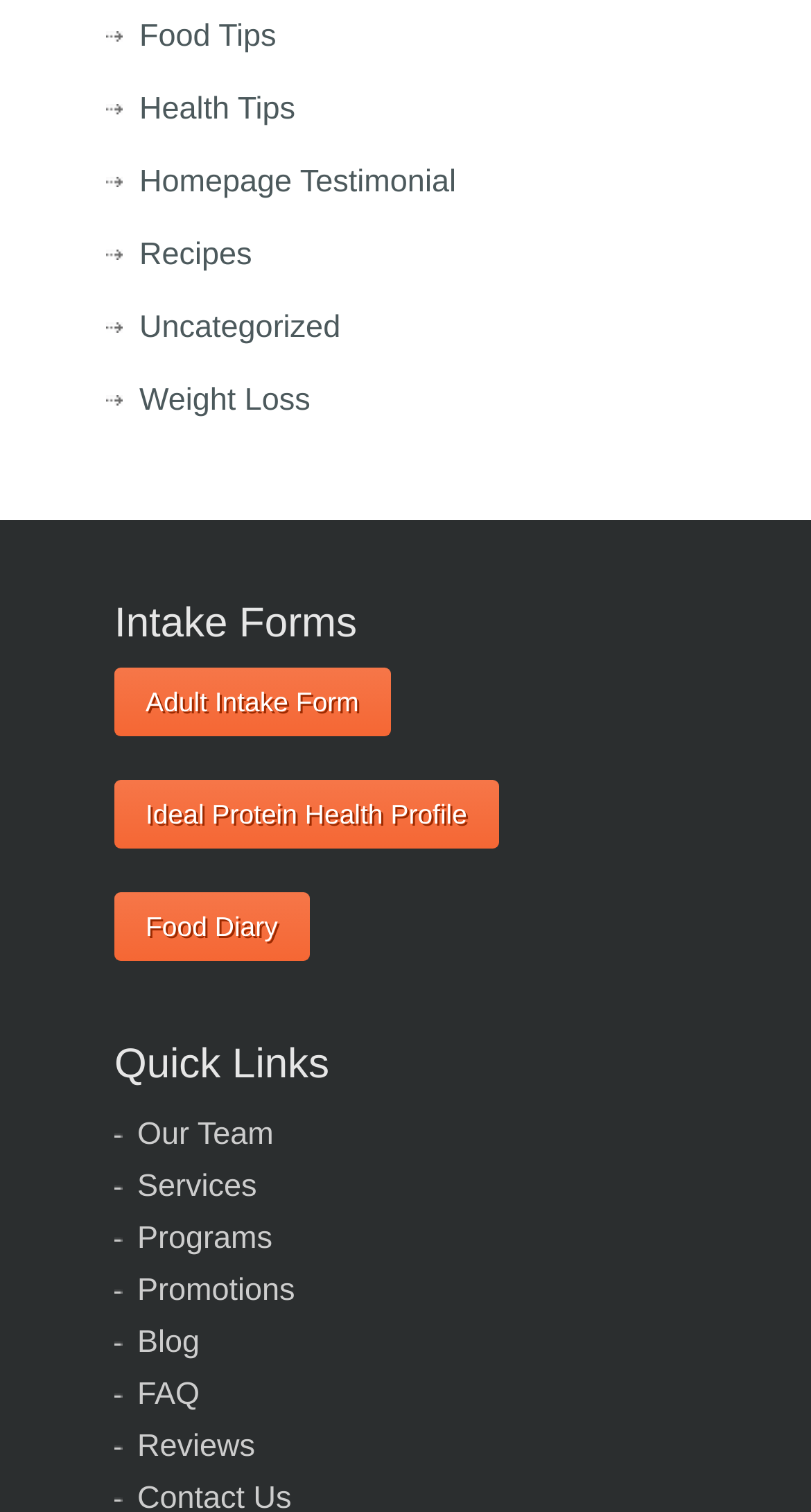Identify the bounding box coordinates for the UI element described as: "Adult Intake Form". The coordinates should be provided as four floats between 0 and 1: [left, top, right, bottom].

[0.141, 0.441, 0.481, 0.487]